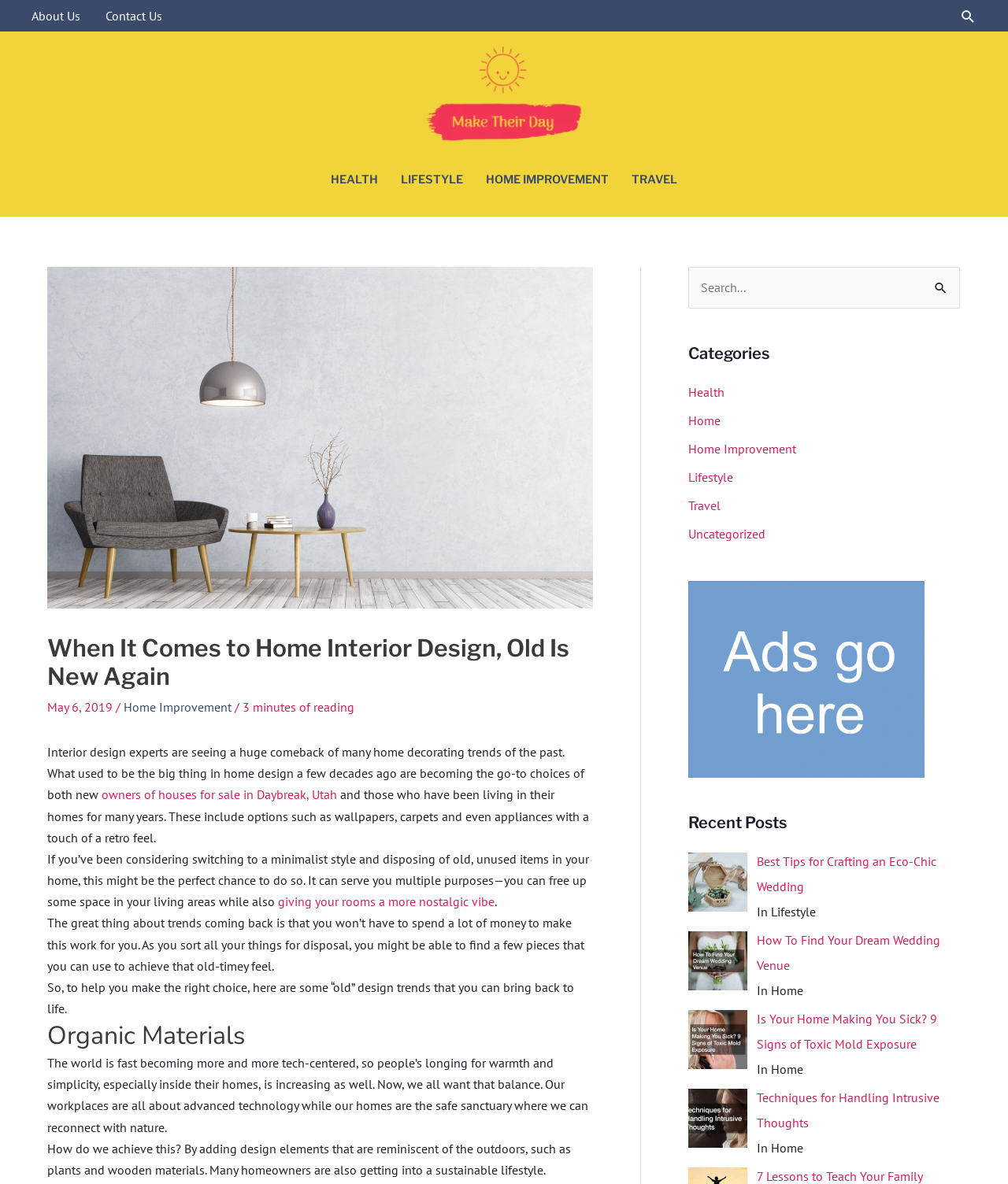What is the theme of the first recent post on the webpage?
Refer to the image and give a detailed answer to the question.

The first recent post on the webpage is titled 'Best Tips for Crafting an Eco-Chic Wedding' and is categorized under 'Lifestyle', indicating that the theme of the post is related to lifestyle.